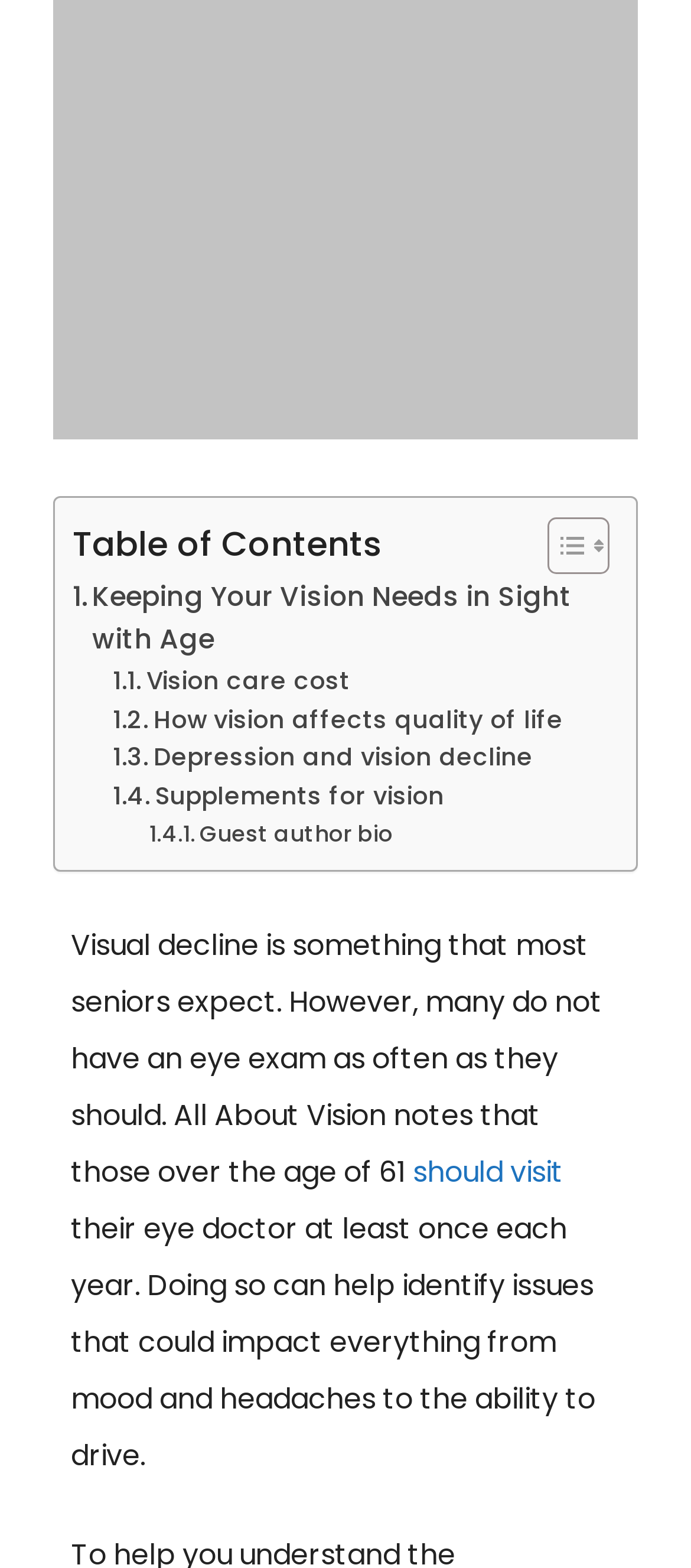Could you highlight the region that needs to be clicked to execute the instruction: "Read about Keeping Your Vision Needs in Sight with Age"?

[0.105, 0.181, 0.869, 0.236]